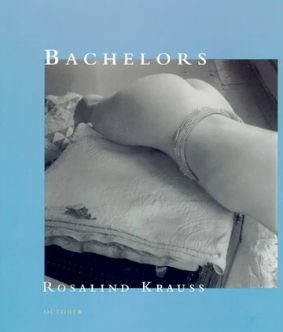Describe all the elements visible in the image meticulously.

The image features the cover of the book "Bachelors" by Rosalind Krauss. The cover design prominently displays a serene blue background, which beautifully contrasts with the black-and-white photograph of a hand resting on folded linens. The composition invites viewers to explore themes of intimacy and domesticity, evoking a sense of contemplative reflection. The title "Bachelors" is elegantly positioned at the top in a bold serif font, while the author's name, "Rosalind Krauss," appears below it, maintaining a balanced and sophisticated layout. The book is released under the October publishing imprint, hinting at its intellectual and artistic content, which is likely to resonate with readers interested in contemporary art and theory.